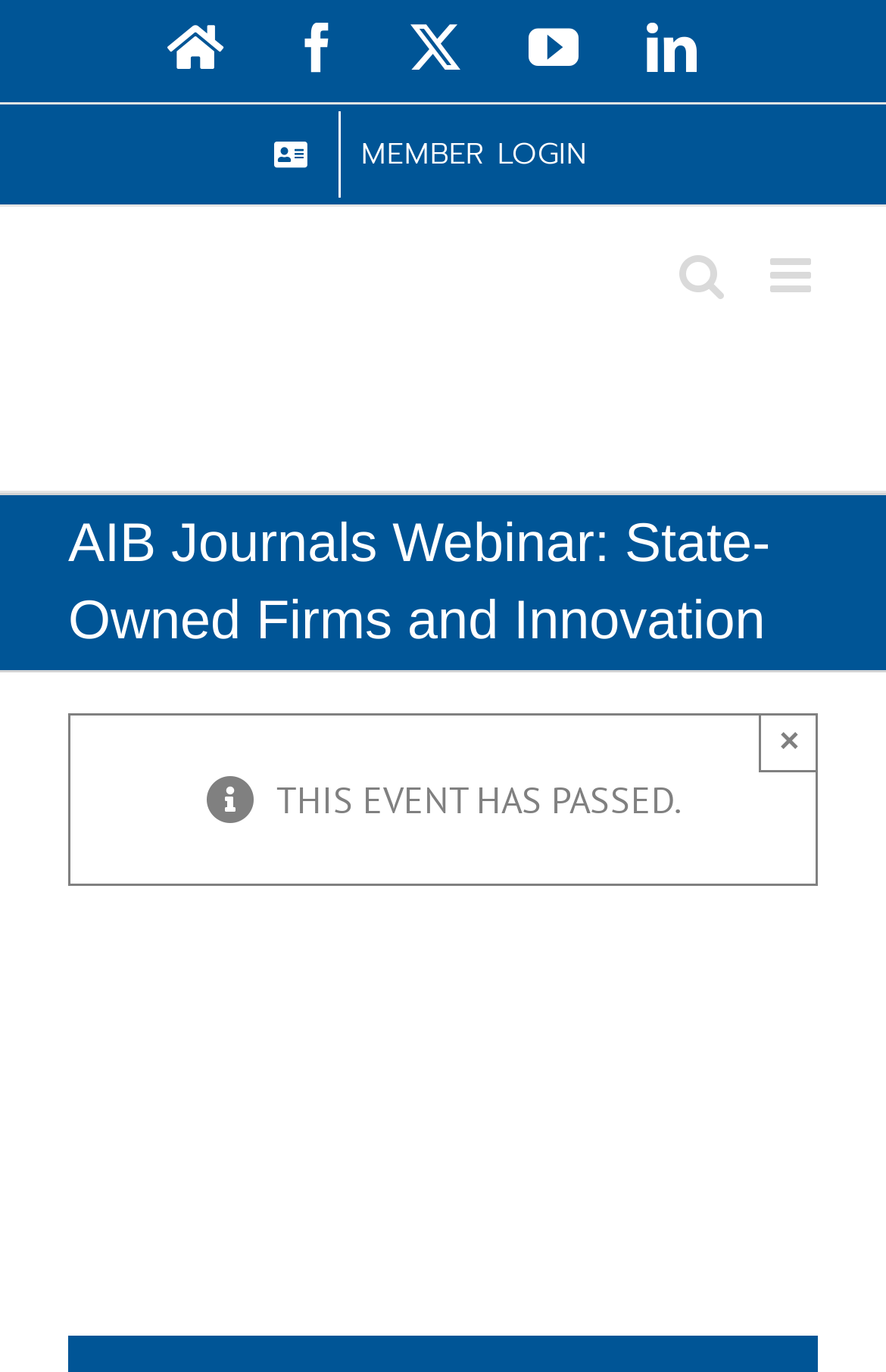Respond with a single word or phrase:
What is the event status?

PASSED